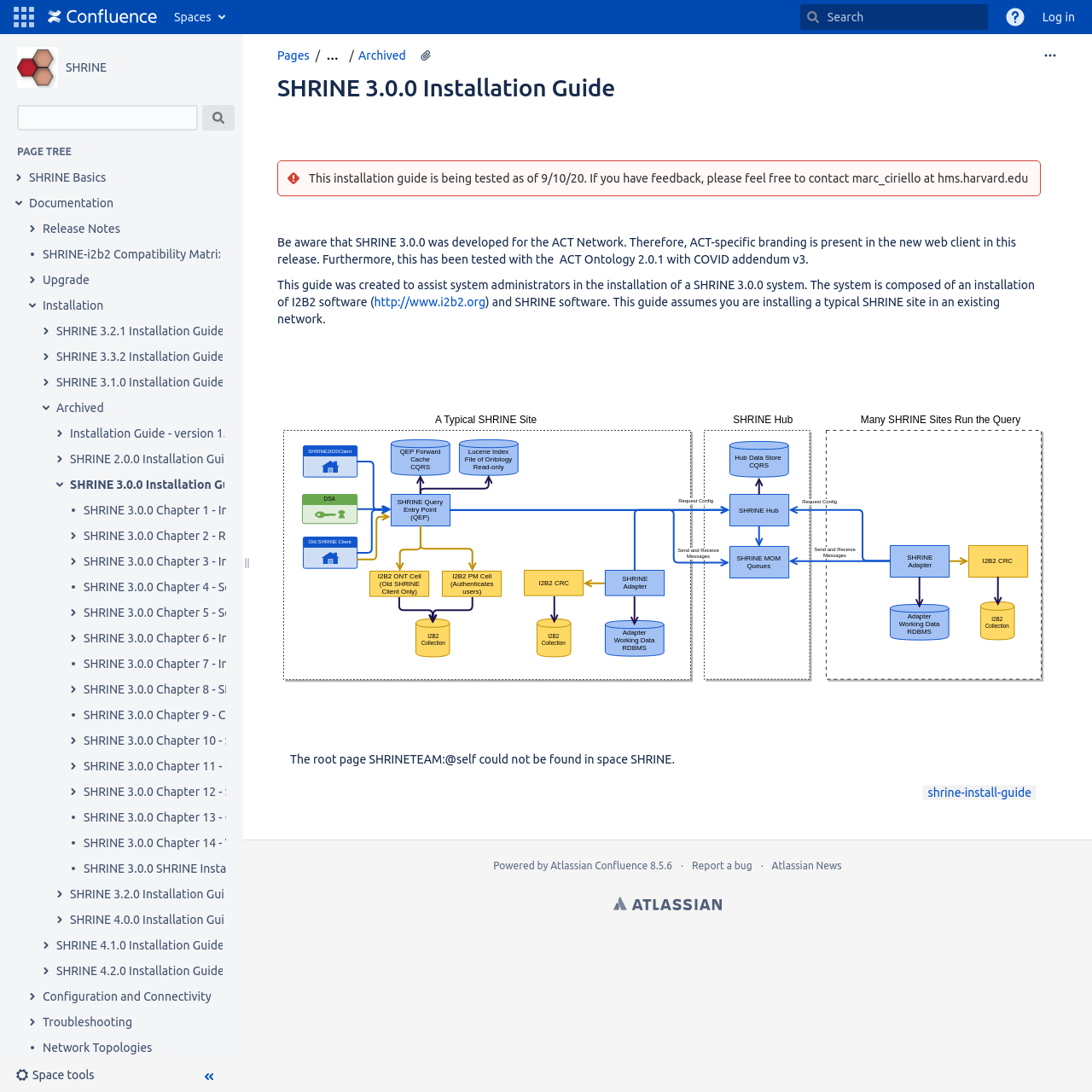Locate the bounding box of the UI element with the following description: "SHRINE 3.0.0 SHRINE Install Checklist".

[0.077, 0.788, 0.261, 0.803]